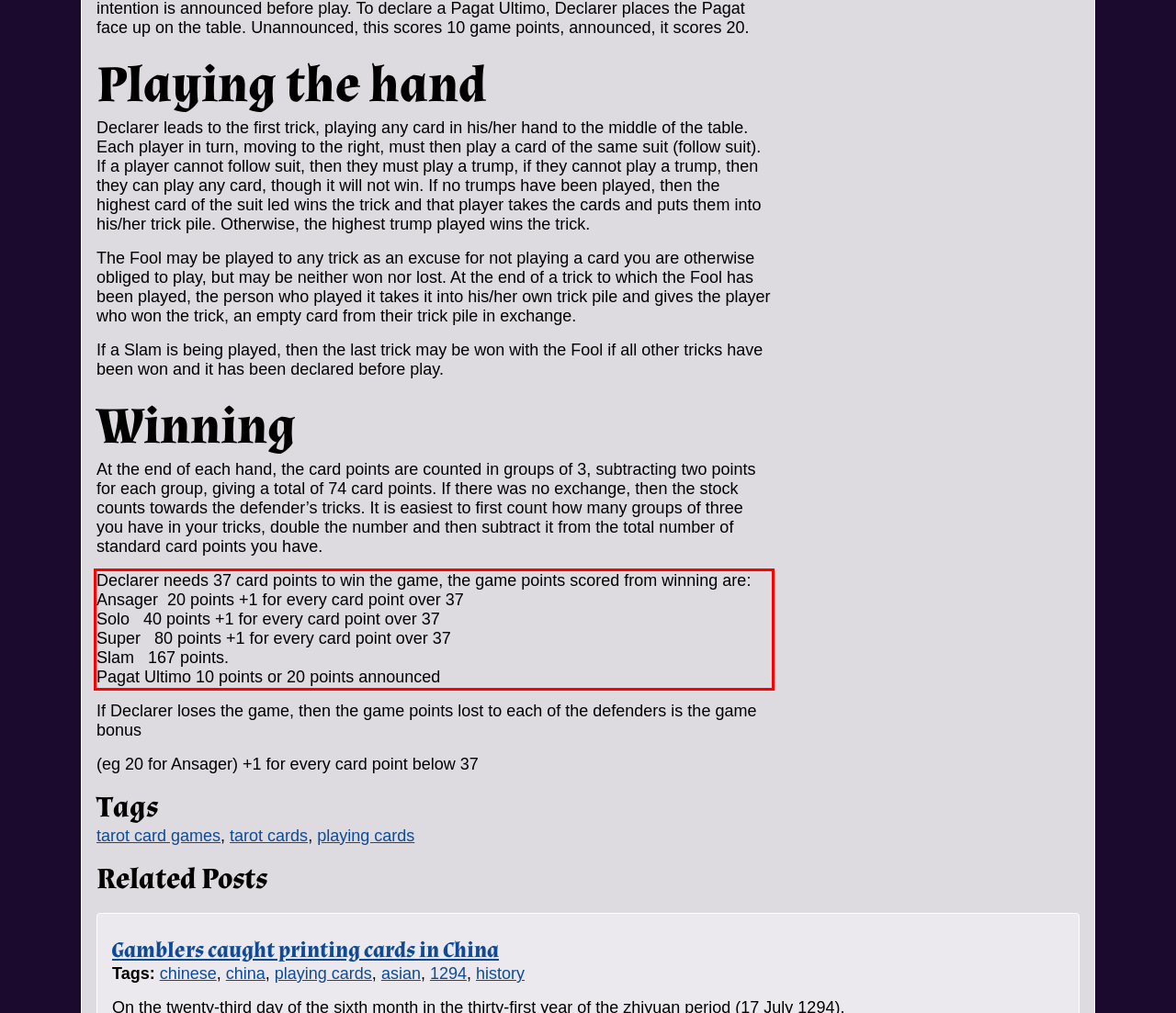Given a webpage screenshot, identify the text inside the red bounding box using OCR and extract it.

Declarer needs 37 card points to win the game, the game points scored from winning are: Ansager 20 points +1 for every card point over 37 Solo 40 points +1 for every card point over 37 Super 80 points +1 for every card point over 37 Slam 167 points. Pagat Ultimo 10 points or 20 points announced